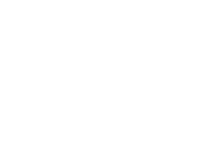Break down the image and provide a full description, noting any significant aspects.

The image features a stylized icon representing an addition or collection feature, characterized by a simple, minimalist design that typically symbolizes the action of adding items to a list or collection. This icon is often used in digital platforms, particularly in the context of gaming or community-based websites, such as itch.io, where users can curate their favorite games or content. Its placement is prominent, suggesting its importance within the user interface, which allows users to engage more deeply with the platform's offerings.